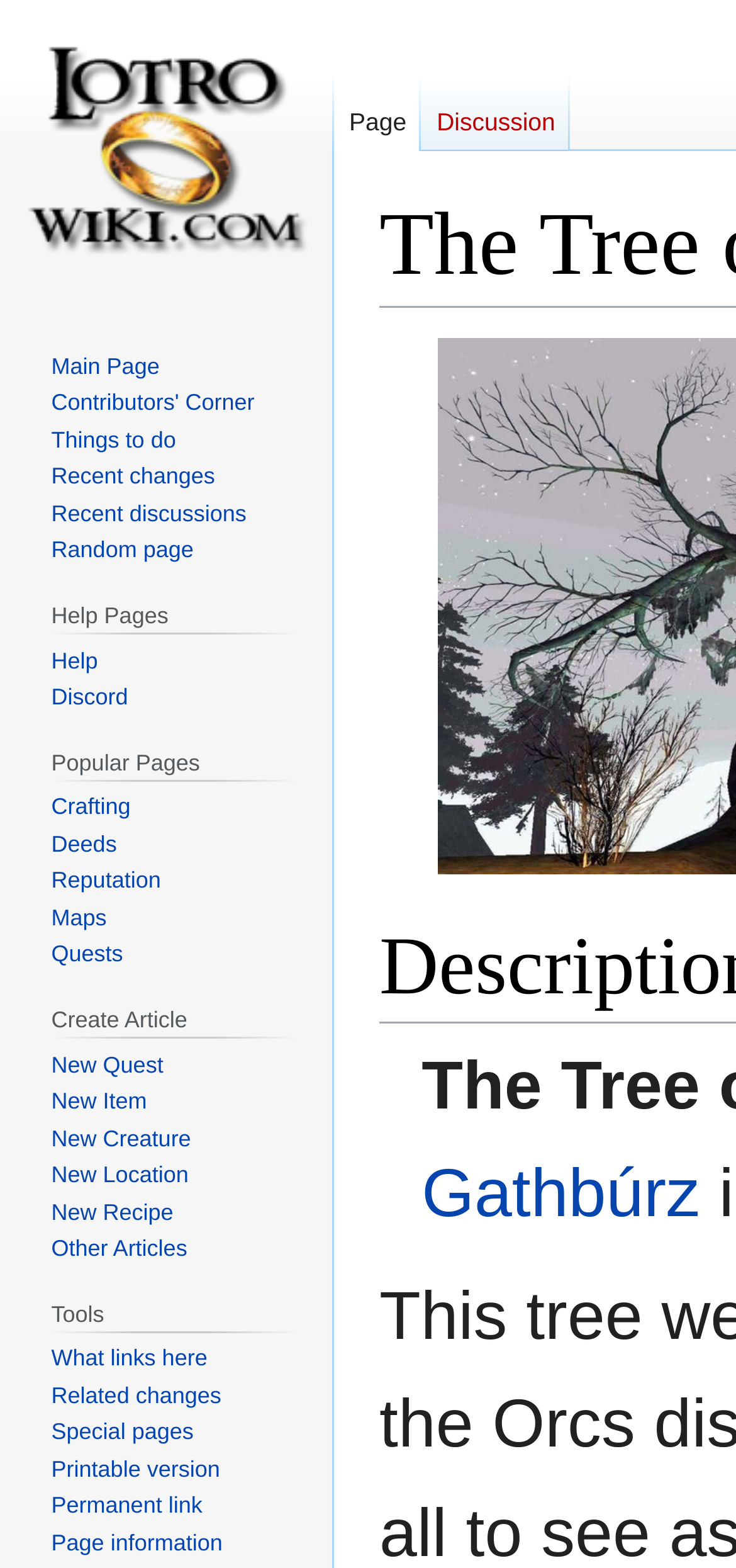Identify the bounding box coordinates for the UI element described as: "title="Visit the main page"". The coordinates should be provided as four floats between 0 and 1: [left, top, right, bottom].

[0.021, 0.0, 0.431, 0.193]